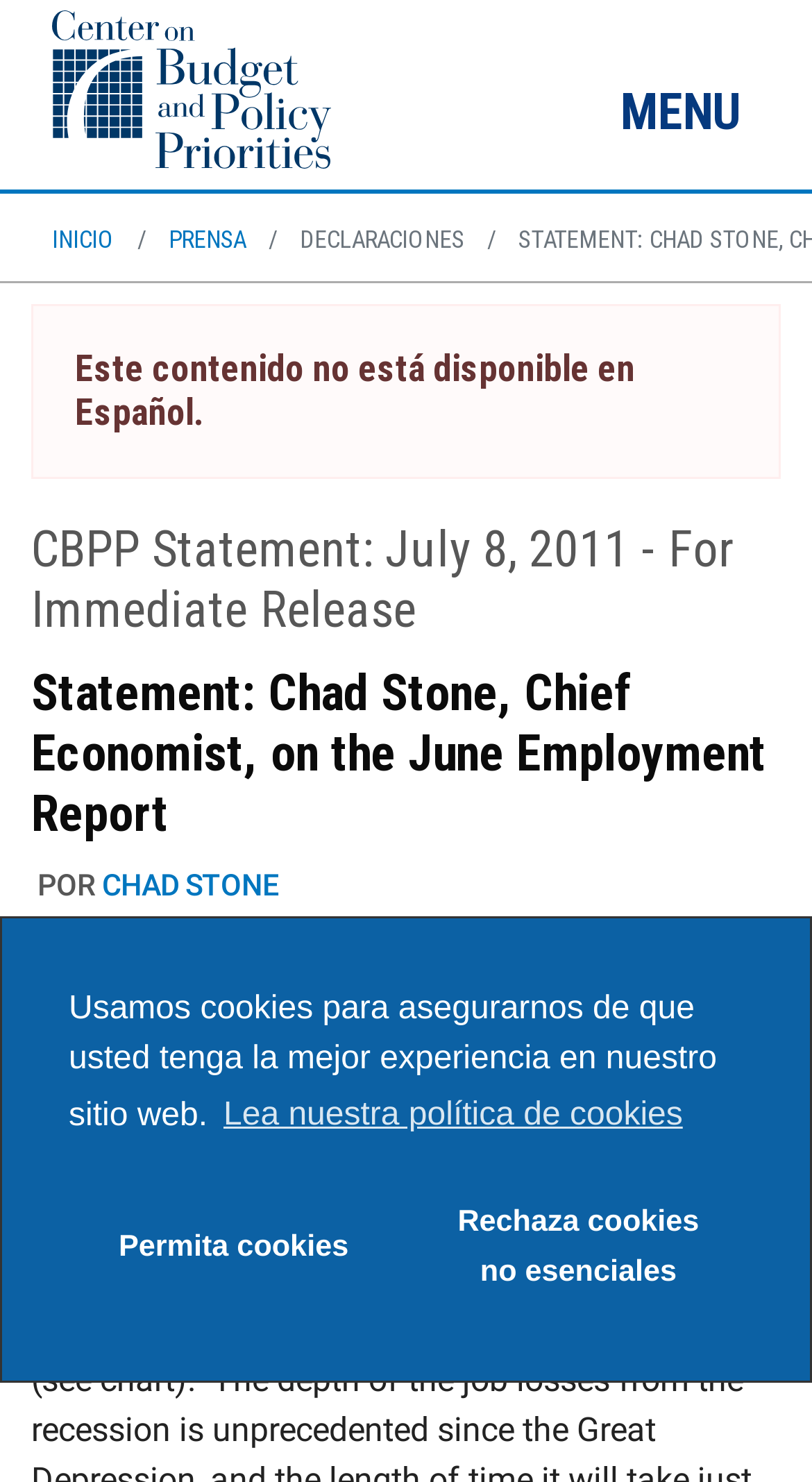Analyze the image and answer the question with as much detail as possible: 
What is the language of the webpage?

I found the answer by looking at the static text element which says 'This content is not available in Spanish.'. This implies that the language of the webpage is English.